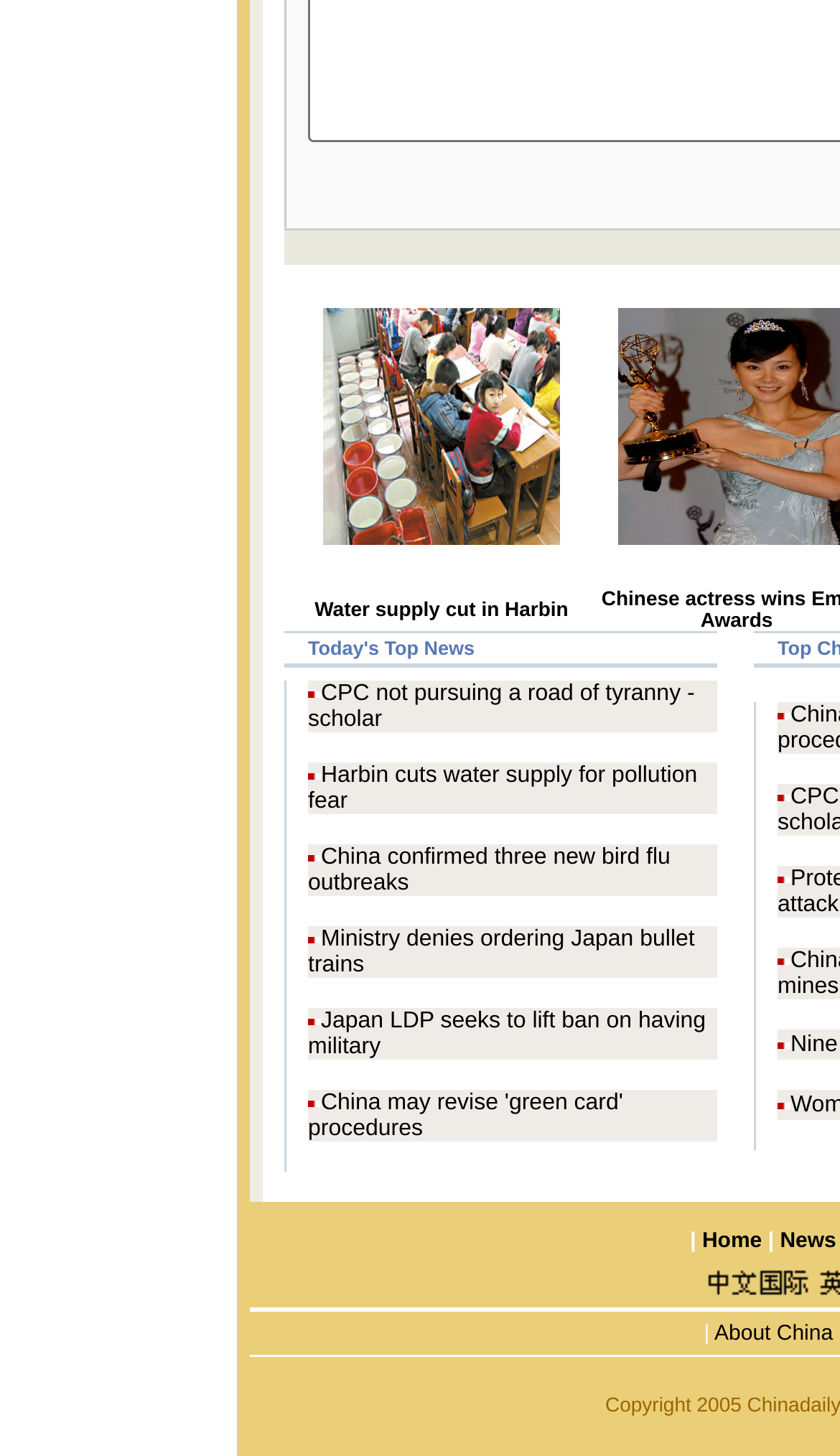Provide a thorough and detailed response to the question by examining the image: 
How many news articles are listed on the page?

There are 6 news articles listed on the page, each with a title and a link, arranged in a table format with two columns. The articles are 'CPC not pursuing a road of tyranny - scholar', 'Harbin cuts water supply for pollution fear', 'China confirmed three new bird flu outbreaks', 'Ministry denies ordering Japan bullet trains', and 'Japan LDP seeks to lift ban on having military'.